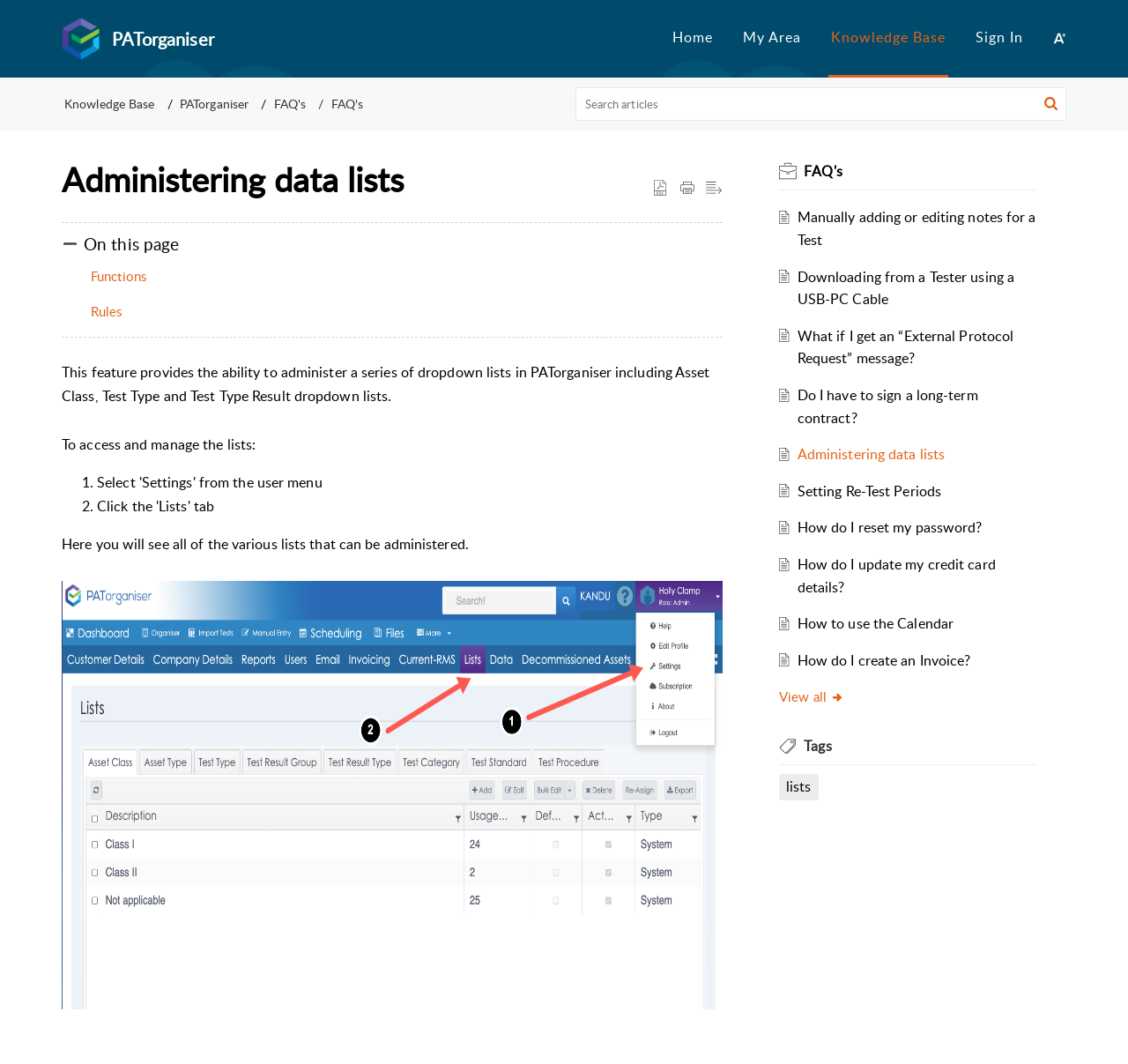What is the name of the feature that provides the ability to administer dropdown lists?
Using the visual information, answer the question in a single word or phrase.

Administering data lists